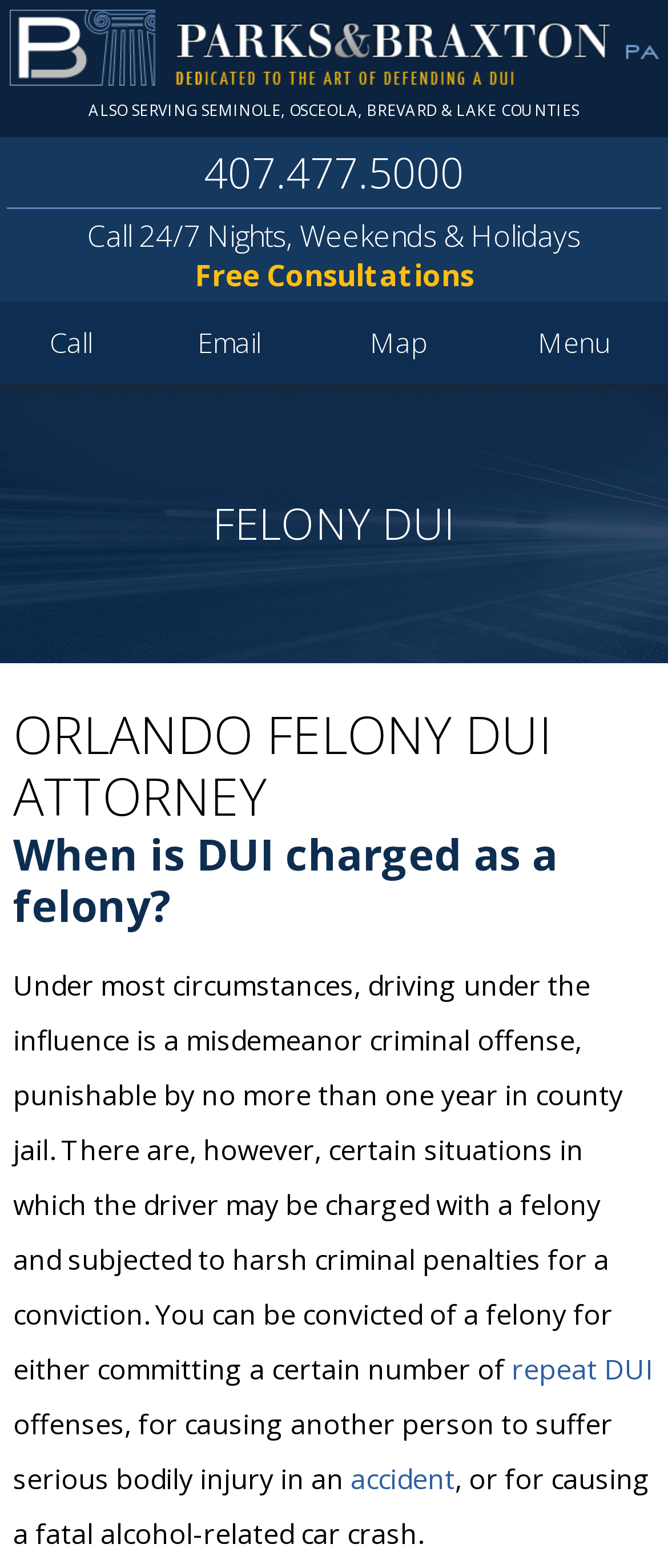Please identify the bounding box coordinates of the clickable region that I should interact with to perform the following instruction: "Click the Email link". The coordinates should be expressed as four float numbers between 0 and 1, i.e., [left, top, right, bottom].

[0.247, 0.193, 0.439, 0.245]